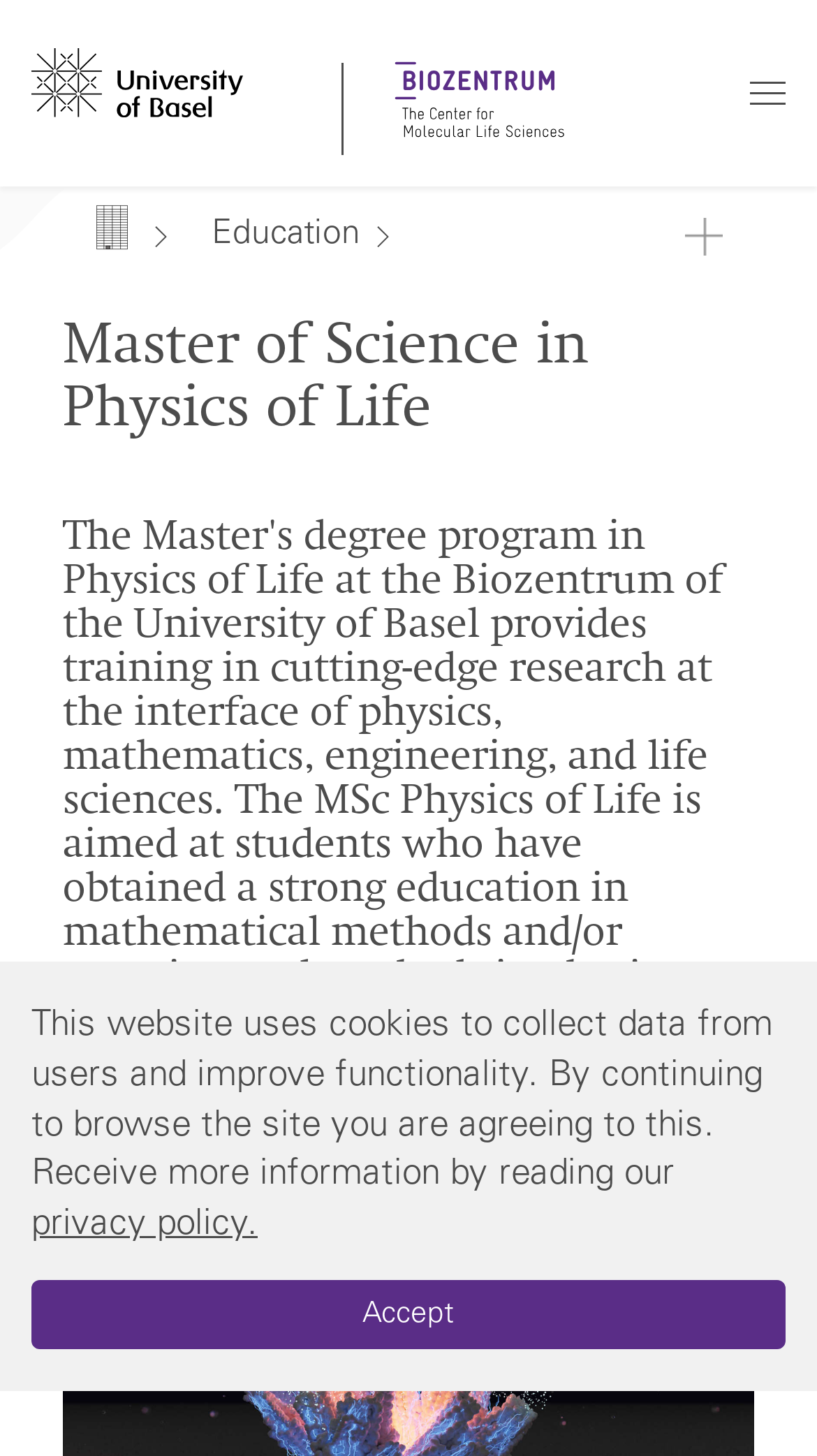Use the information in the screenshot to answer the question comprehensively: What is the focus of the Master's degree program?

The focus of the Master's degree program can be inferred from the heading 'Master of Science in Physics of Life' and the description of the program, which mentions the interface of physics, mathematics, engineering, and life sciences.